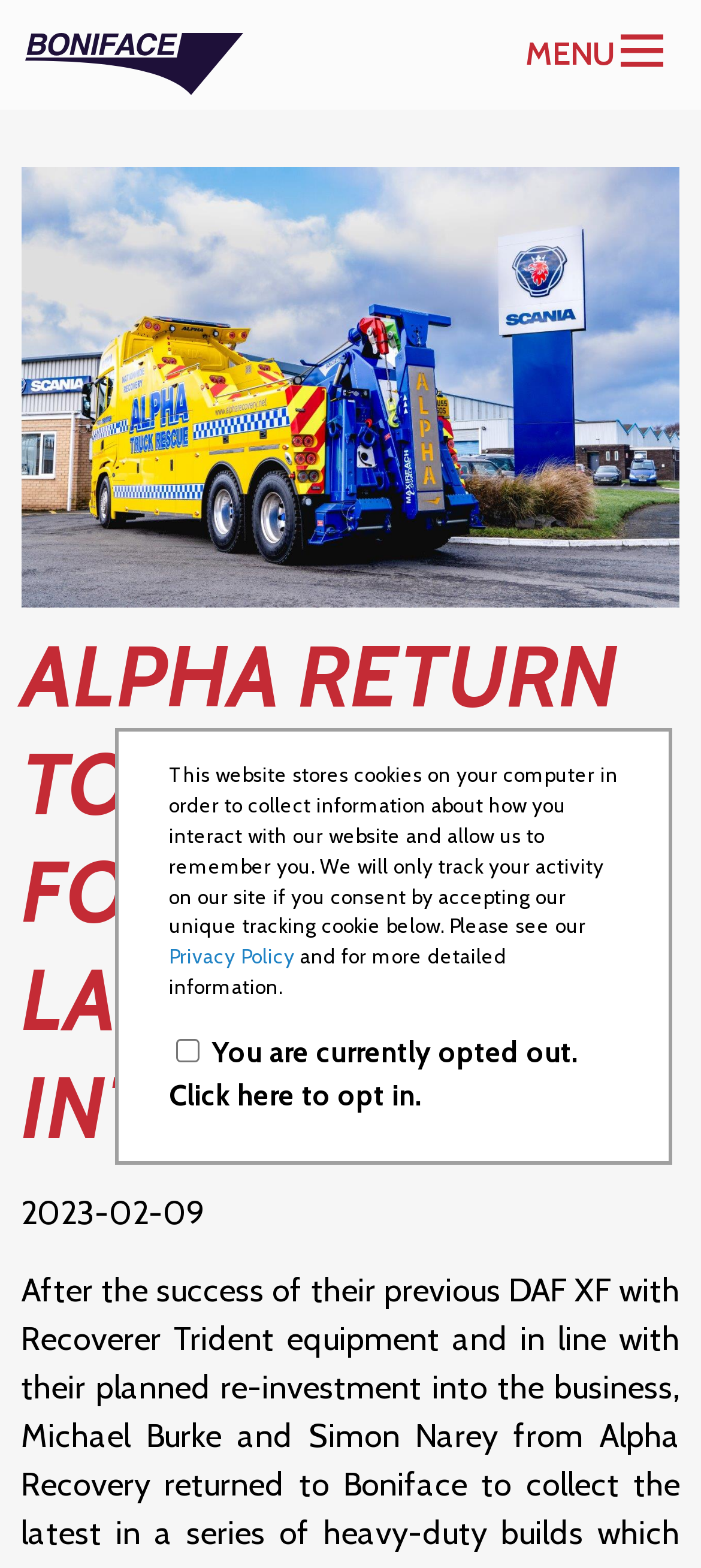Please extract the primary headline from the webpage.

ALPHA RETURN TO BONIFACE FOR THEIR LATEST INTERSTATER